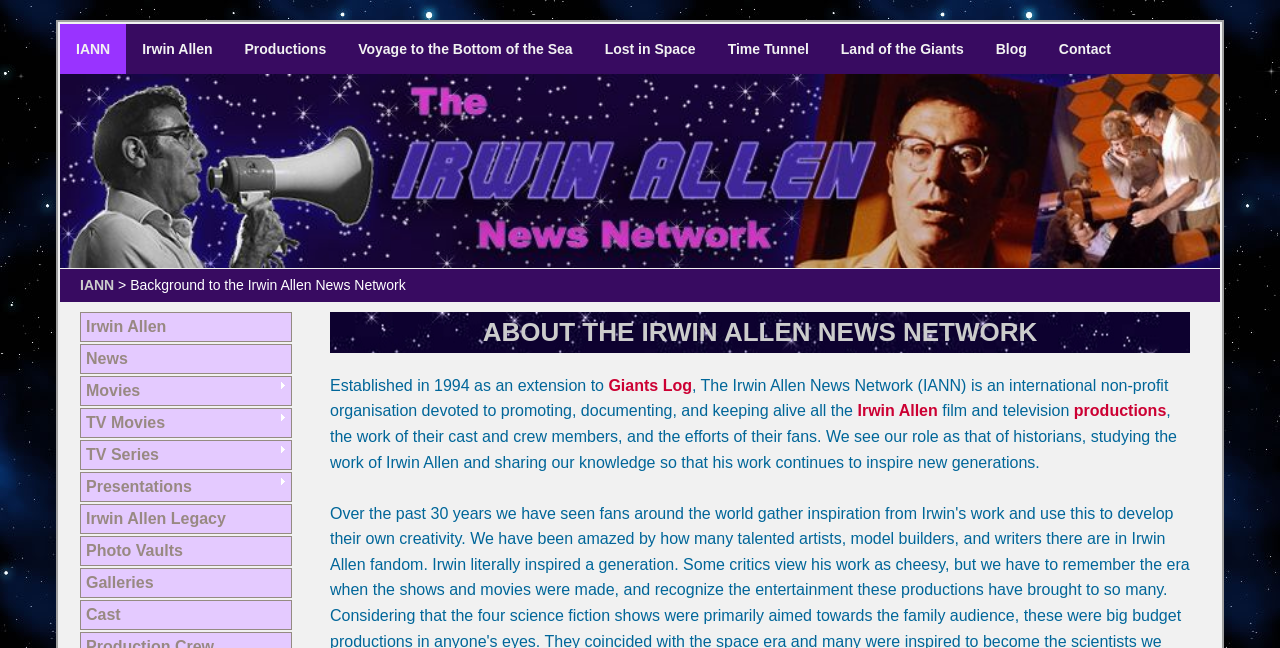Respond with a single word or phrase to the following question:
How many links are there in the top navigation bar?

8